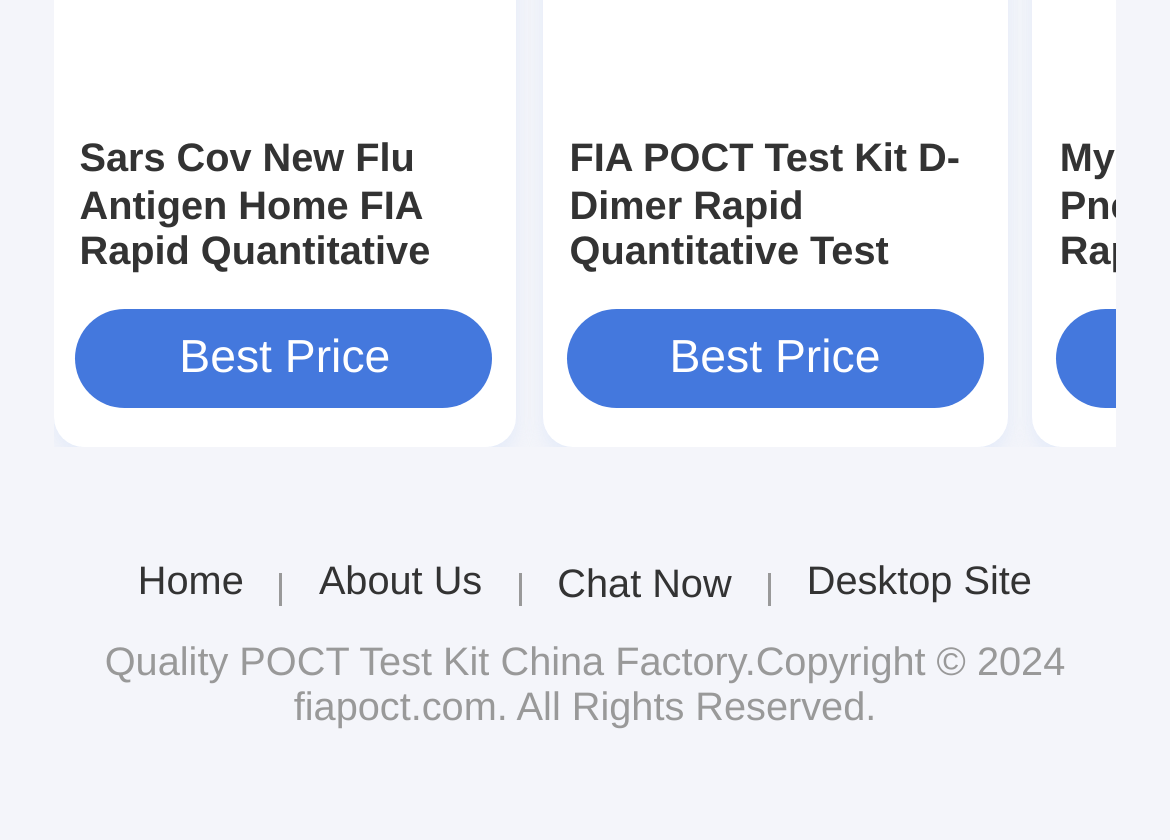Please provide a one-word or short phrase answer to the question:
How many links are there in the top section?

2